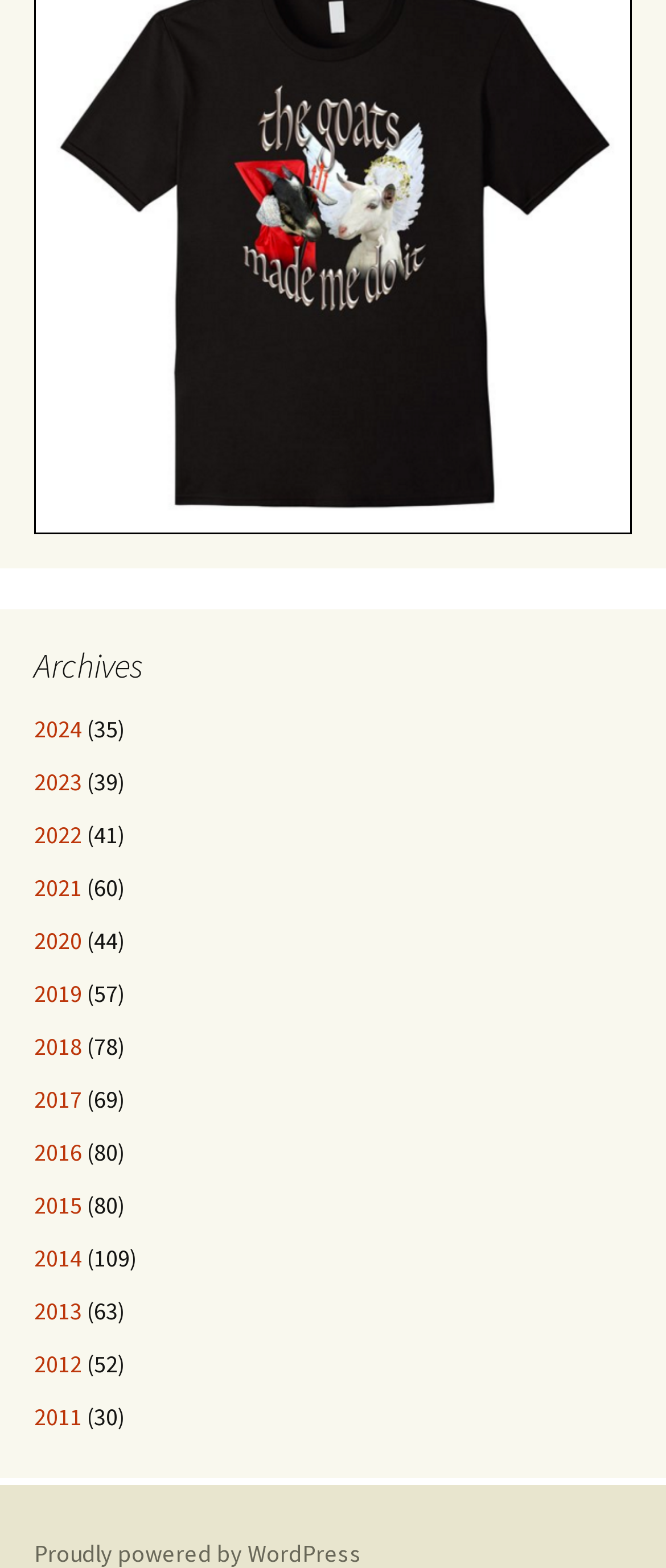Predict the bounding box of the UI element based on this description: "Proudly powered by WordPress".

[0.051, 0.98, 0.544, 1.0]